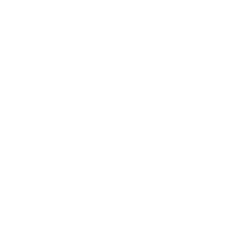What type of content is showcased in the 'Video Gallery' section?
Respond with a short answer, either a single word or a phrase, based on the image.

Dance-related content